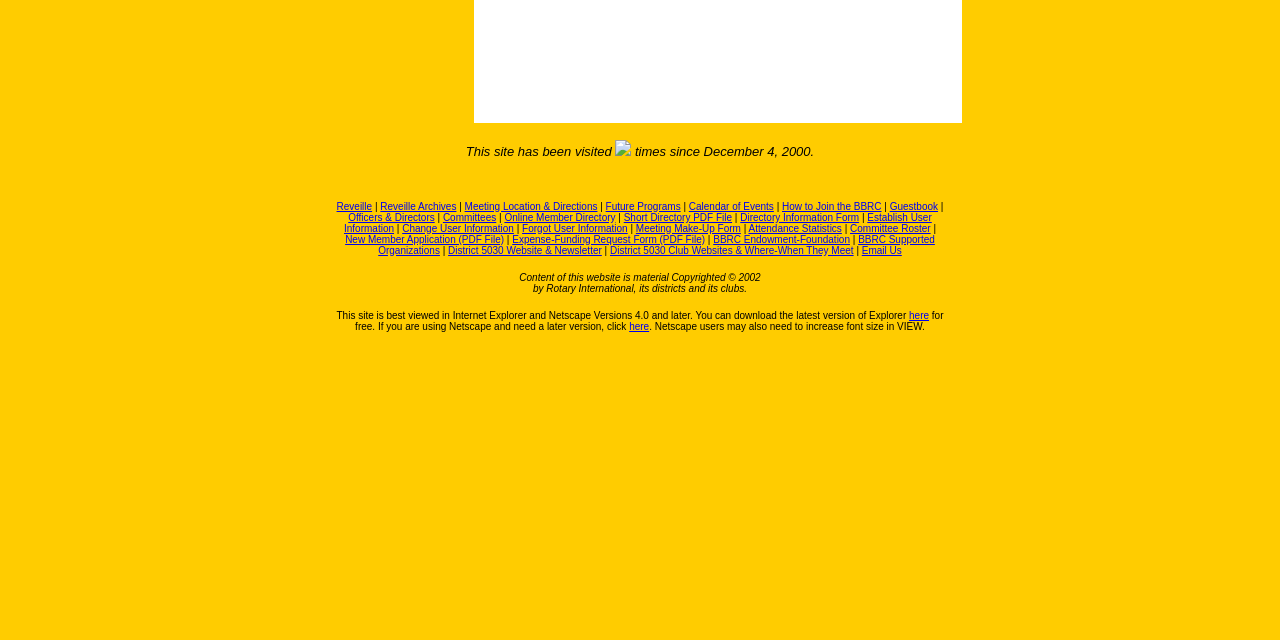Find the bounding box coordinates corresponding to the UI element with the description: "CIWEM". The coordinates should be formatted as [left, top, right, bottom], with values as floats between 0 and 1.

None